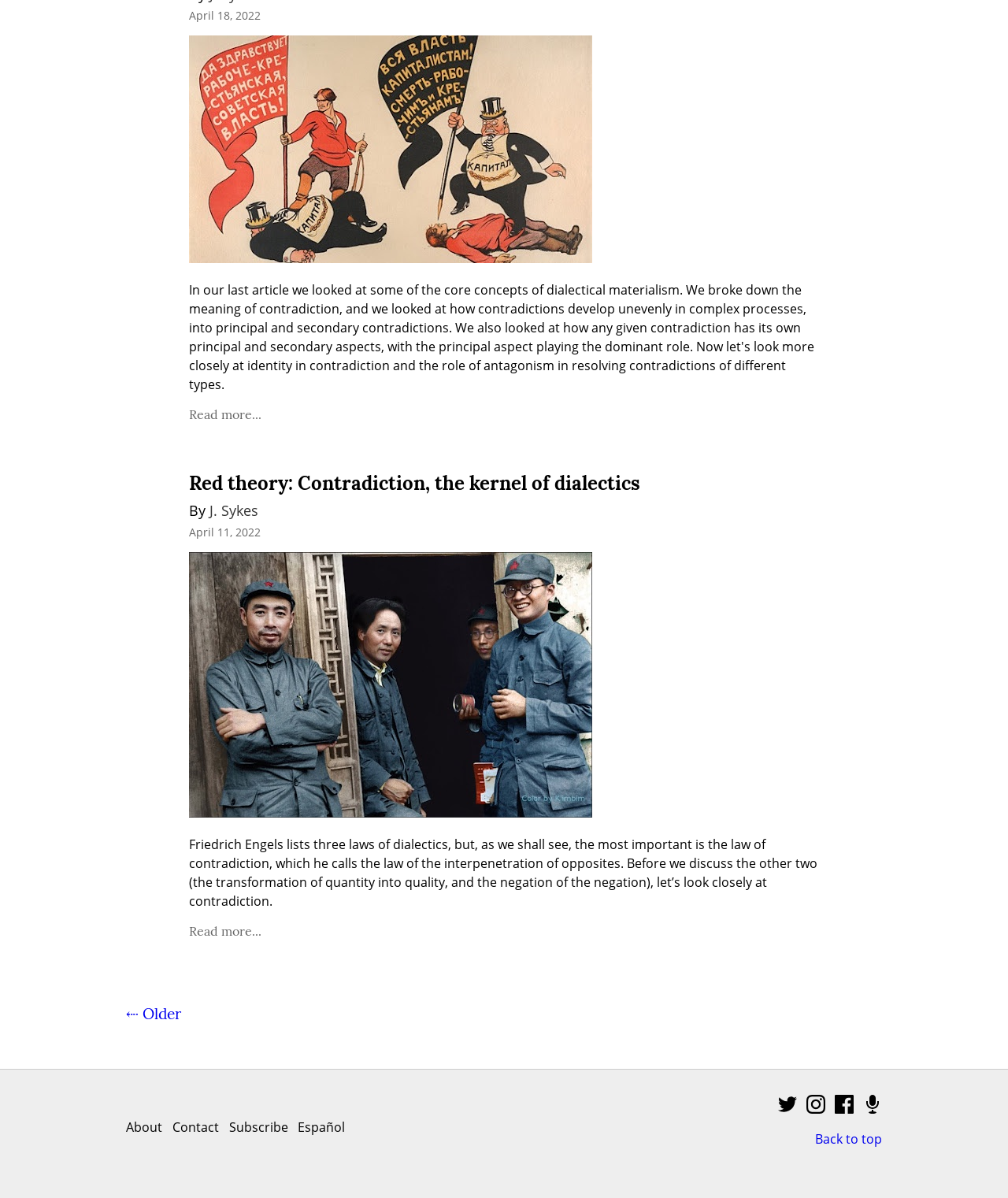Can you find the bounding box coordinates for the element that needs to be clicked to execute this instruction: "Click on the 'Diligent Sabbath' link"? The coordinates should be given as four float numbers between 0 and 1, i.e., [left, top, right, bottom].

None